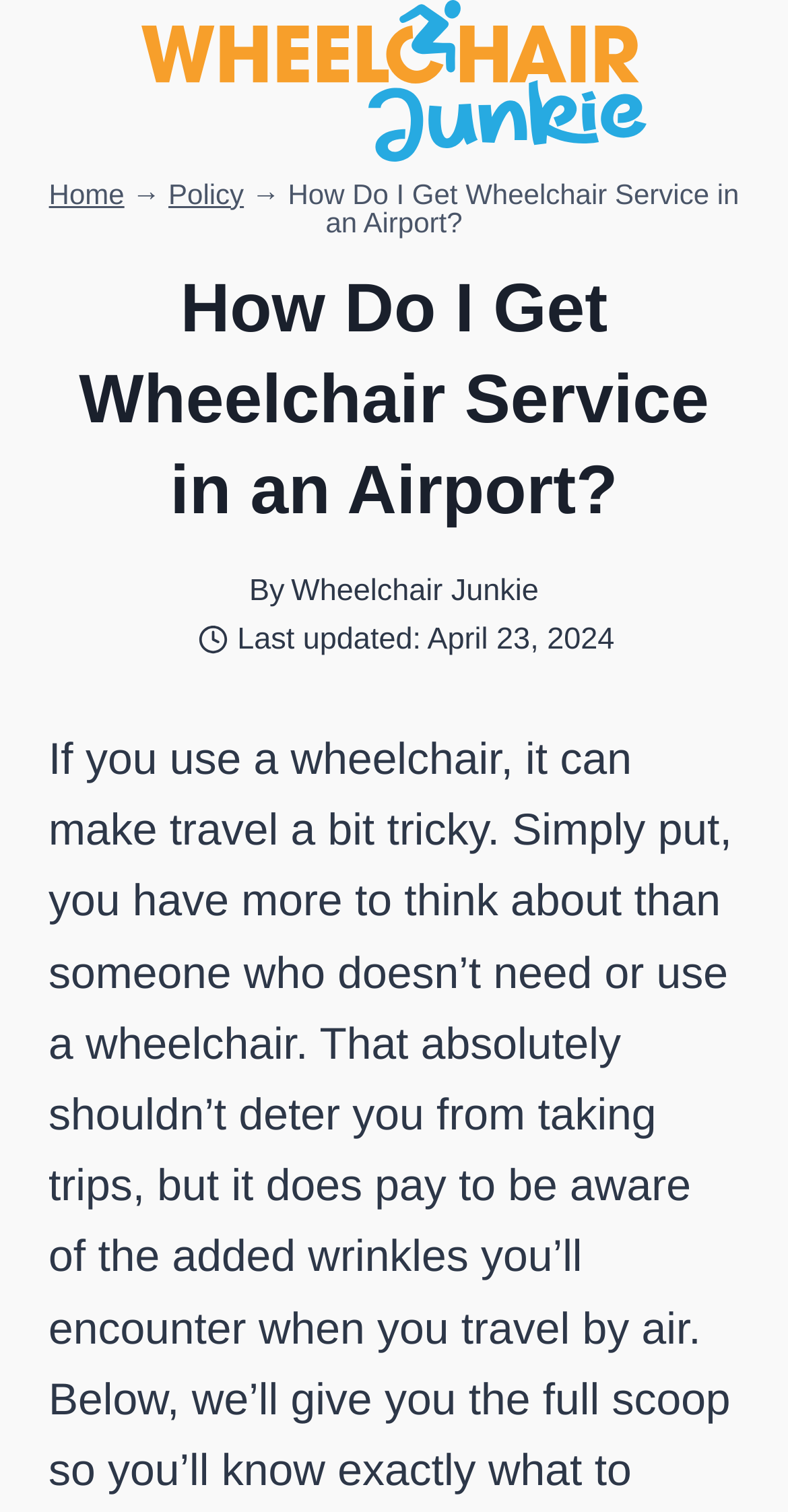Offer a detailed account of what is visible on the webpage.

The webpage is about getting wheelchair service in an airport, with a focus on providing helpful information for travelers. At the top left of the page, there is a link to the website's homepage, "Home", followed by a breadcrumb navigation menu that includes links to "Policy" and the current page's title, "How Do I Get Wheelchair Service in an Airport?".

Below the navigation menu, there is a large heading that repeats the page's title, taking up most of the width of the page. Underneath the heading, there is a byline that reads "By Wheelchair Junkie", accompanied by a small image of a clock, indicating the time the article was last updated, which is April 23, 2024.

At the very top of the page, there is a logo and a link to the website "Wheelchair Junkie", which spans almost the entire width of the page.